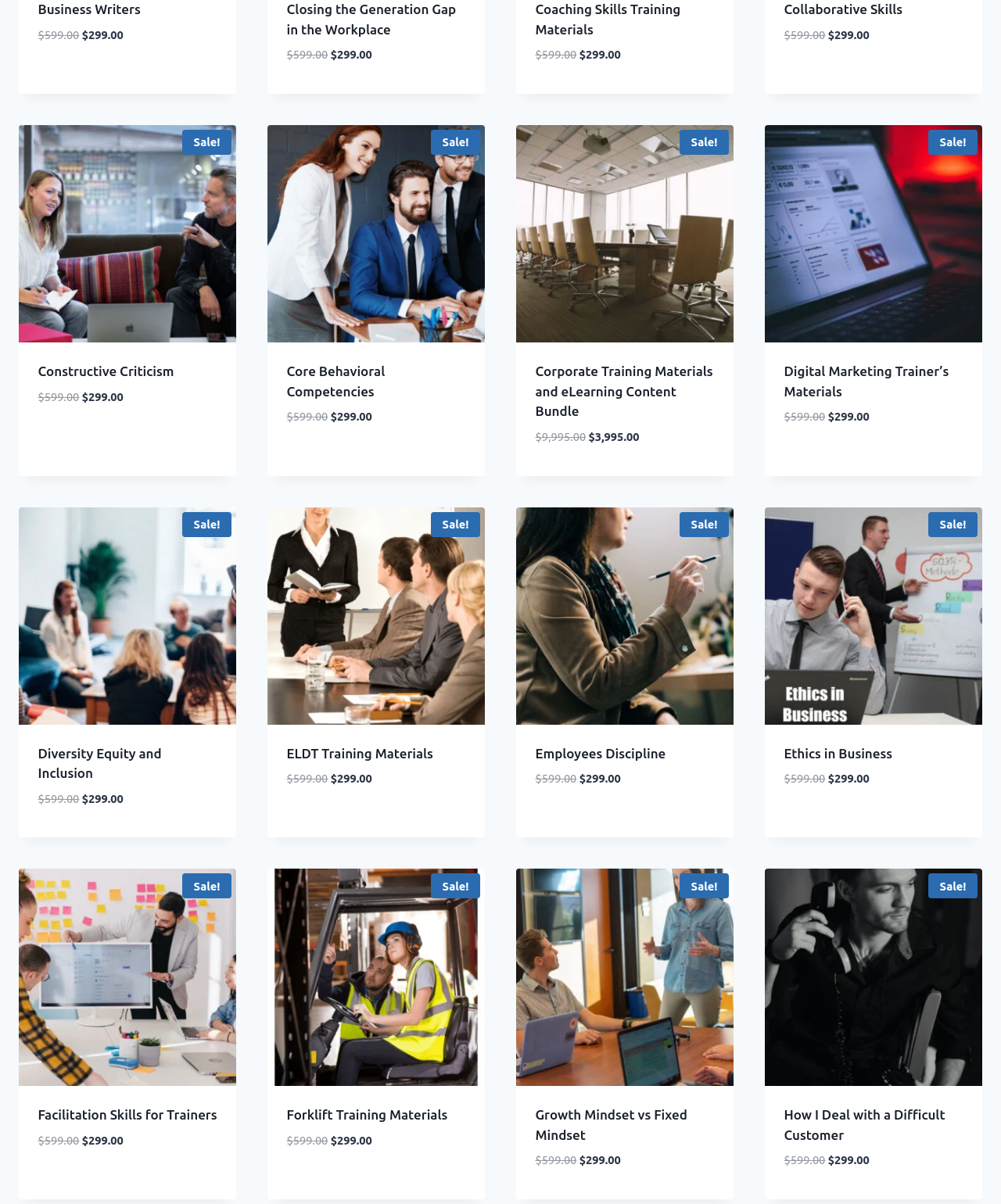Find the bounding box coordinates of the element to click in order to complete this instruction: "View 'Corporate Training Materials and eLearning Content Bundle'". The bounding box coordinates must be four float numbers between 0 and 1, denoted as [left, top, right, bottom].

[0.535, 0.302, 0.712, 0.348]